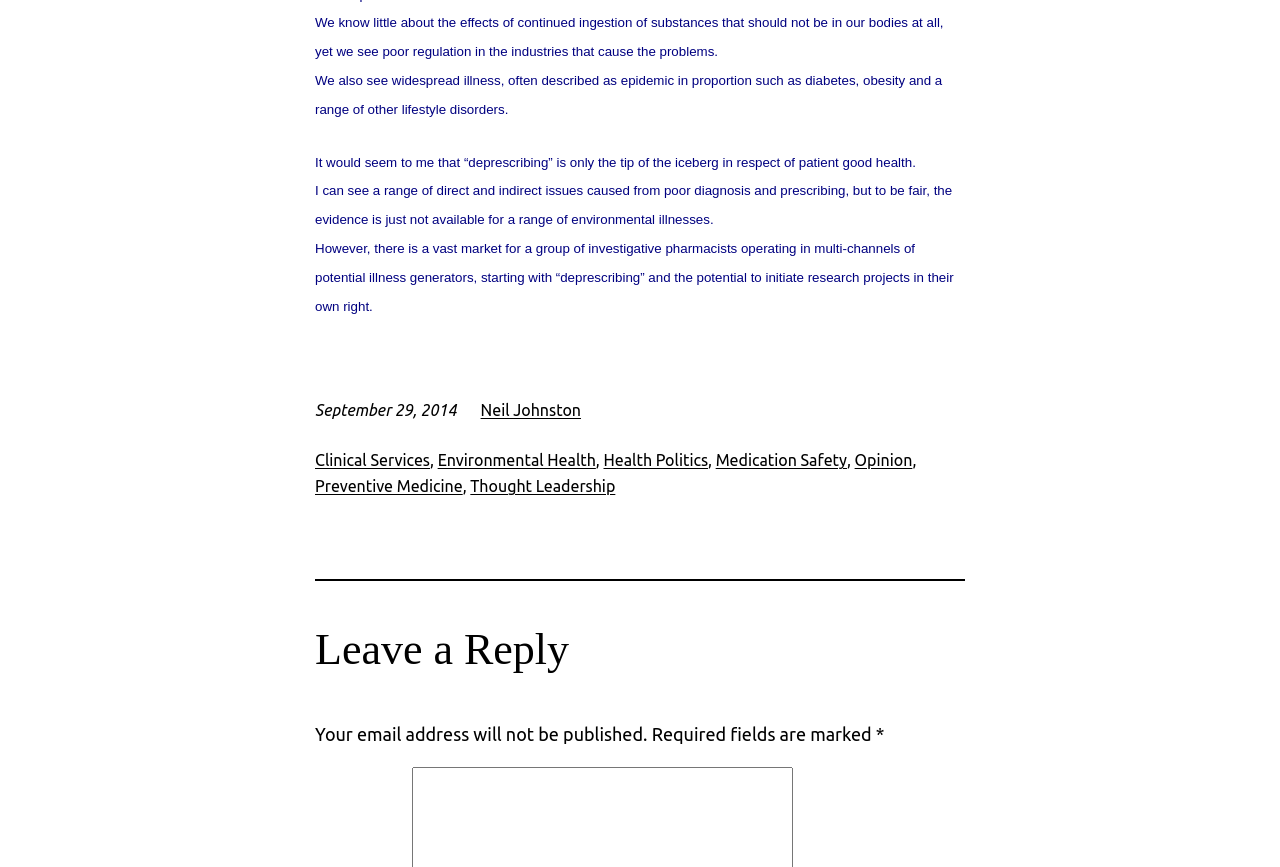Please identify the bounding box coordinates of the element I should click to complete this instruction: 'Click on the 'Leave a Reply' button'. The coordinates should be given as four float numbers between 0 and 1, like this: [left, top, right, bottom].

[0.246, 0.721, 0.754, 0.779]